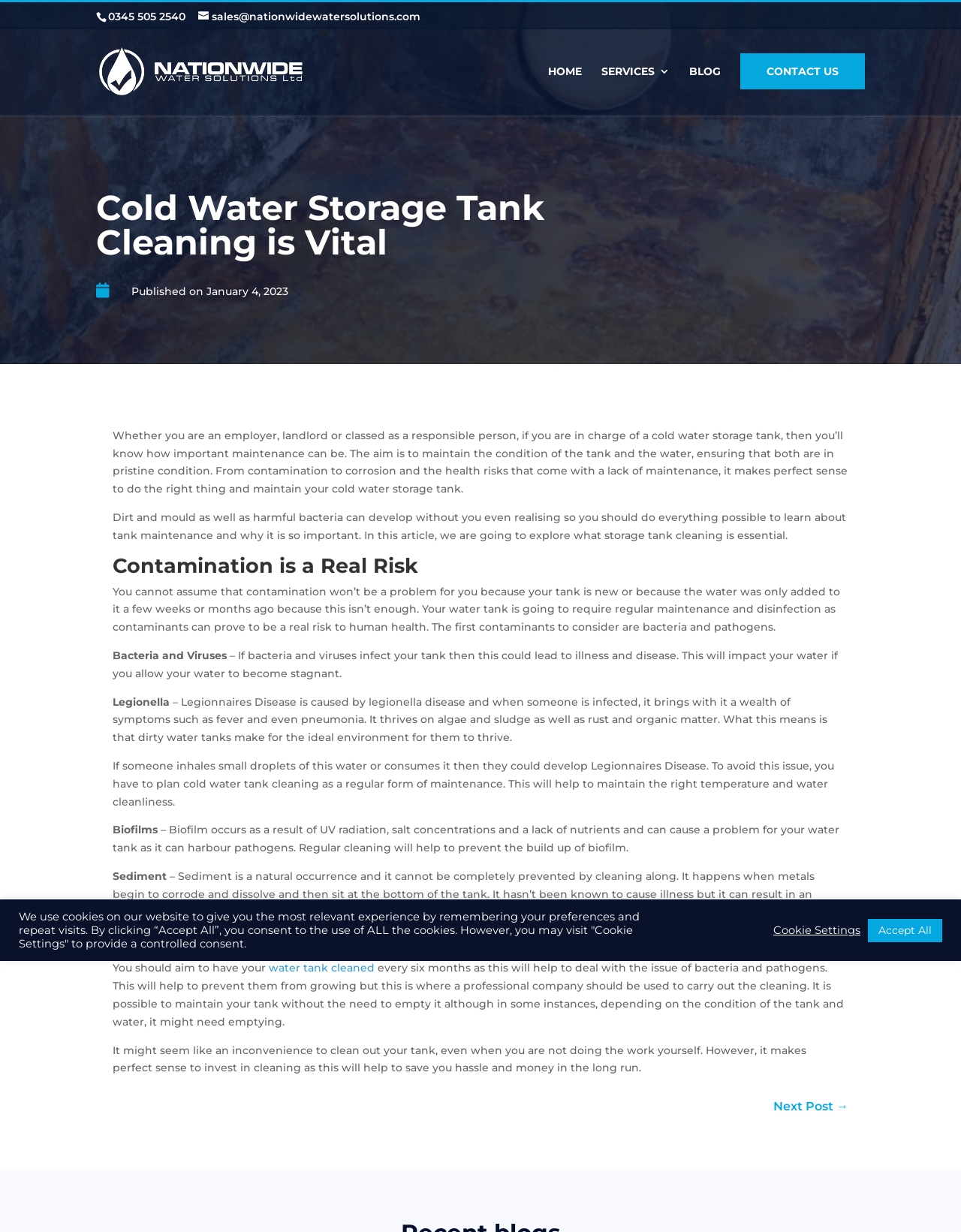Answer this question using a single word or a brief phrase:
How often should a cold water storage tank be cleaned?

Every six months